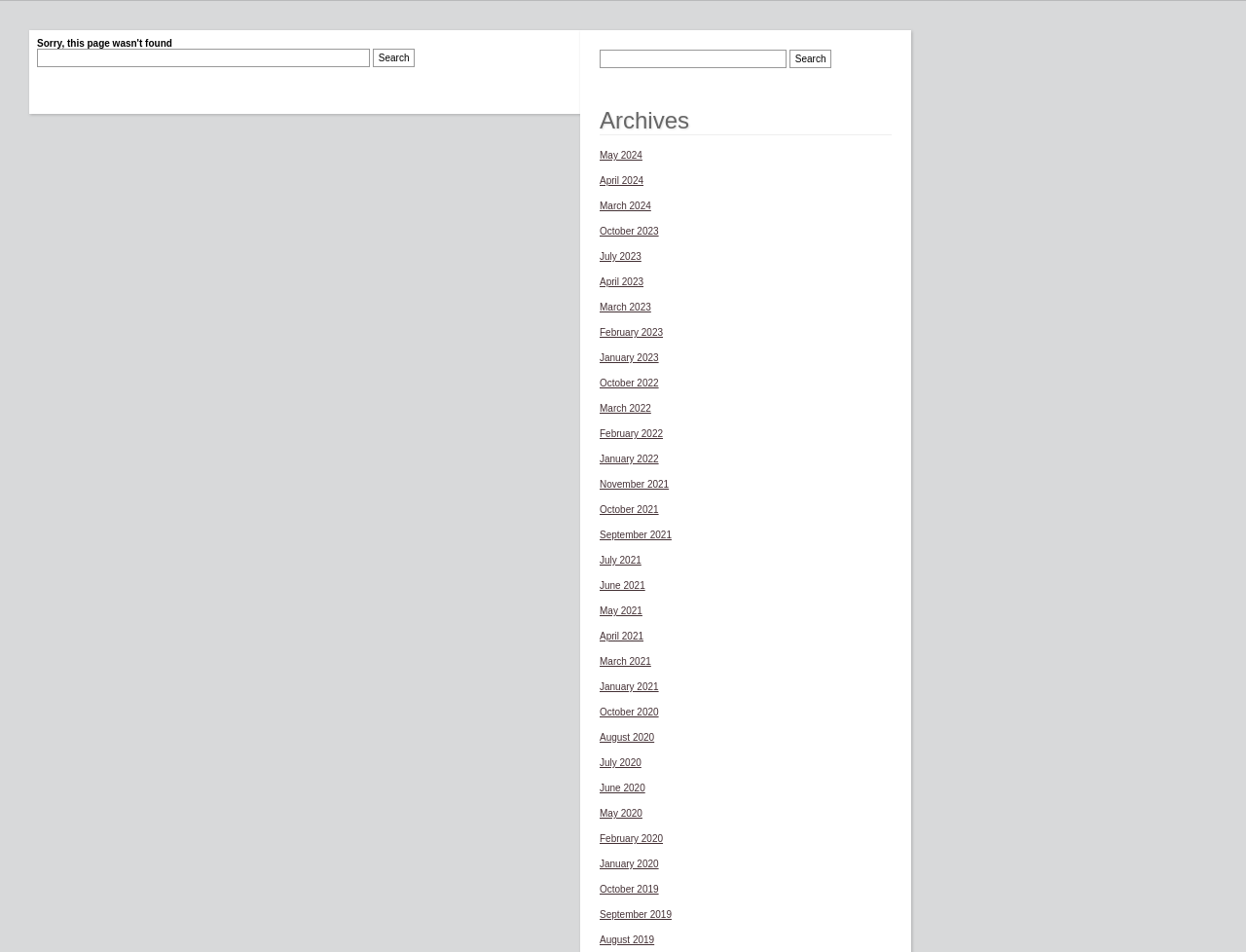What type of content is listed under 'Archives'?
Can you give a detailed and elaborate answer to the question?

The 'Archives' section lists links to monthly archives, with each link representing a specific month and year, such as 'May 2024' or 'January 2020'. This suggests that the website has a blog or article section that is organized by month.